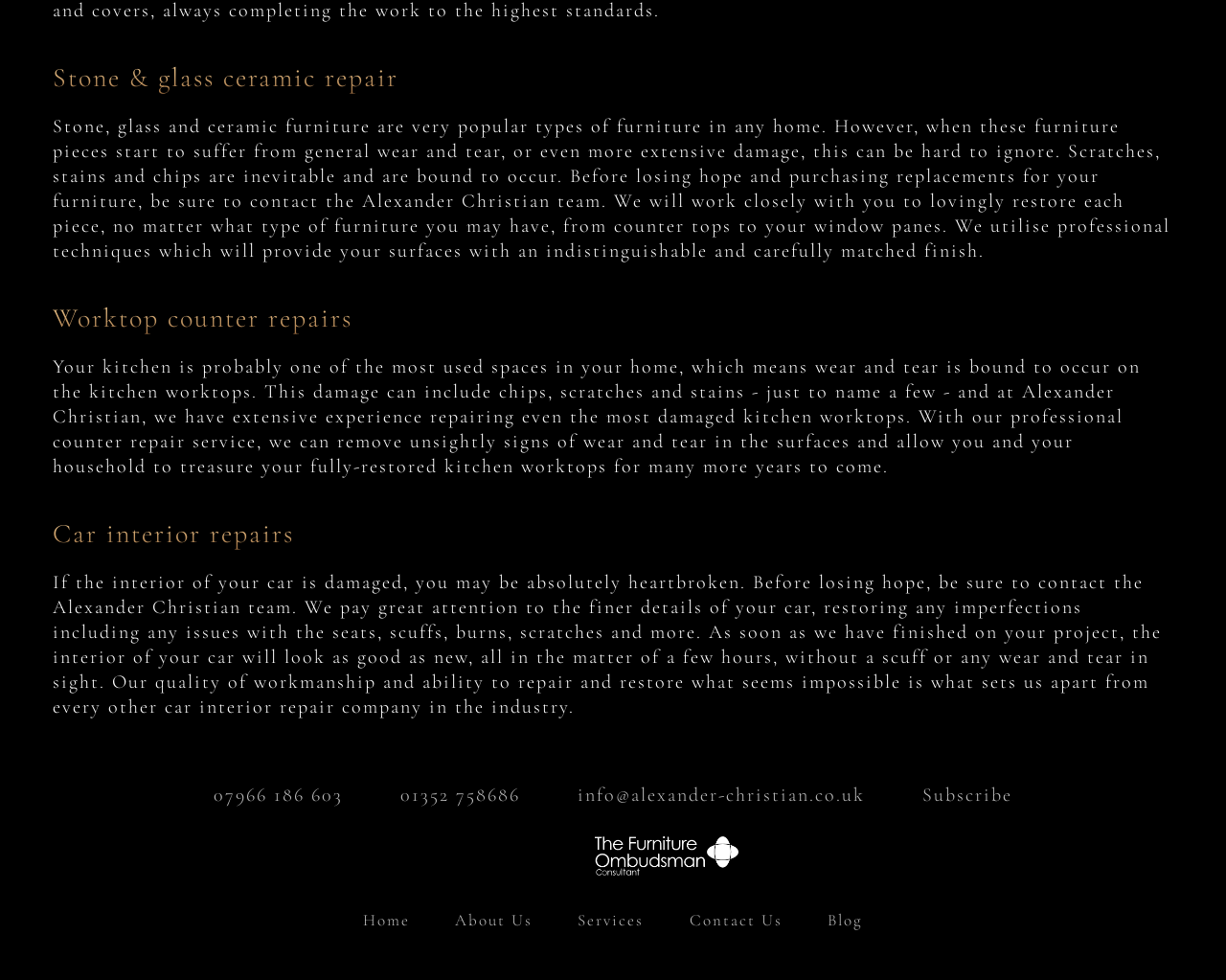Find the bounding box coordinates of the area to click in order to follow the instruction: "Subscribe to our Mailing List".

[0.729, 0.798, 0.826, 0.826]